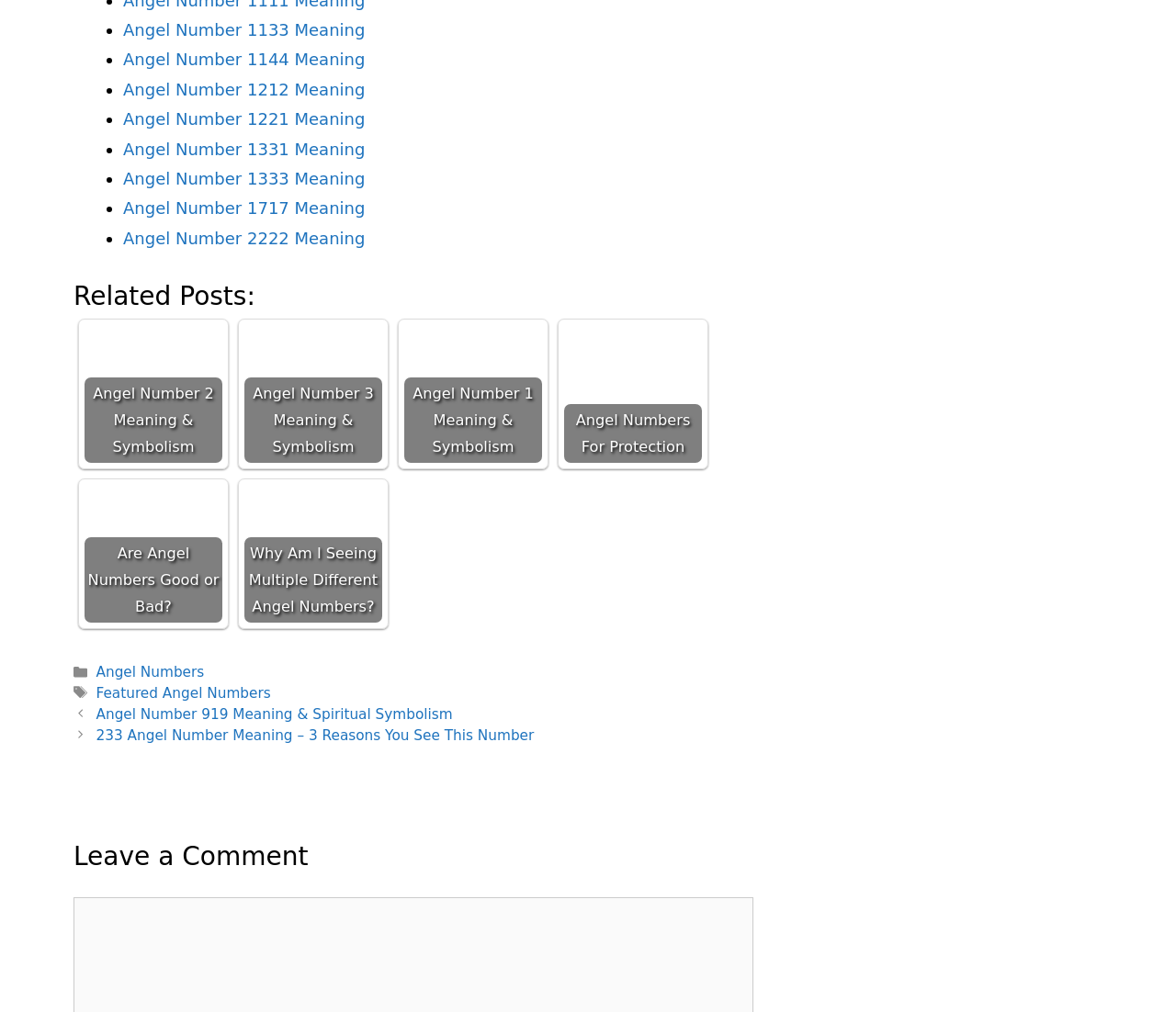What is the title of the first link?
Please answer the question with a single word or phrase, referencing the image.

Angel Number 1133 Meaning